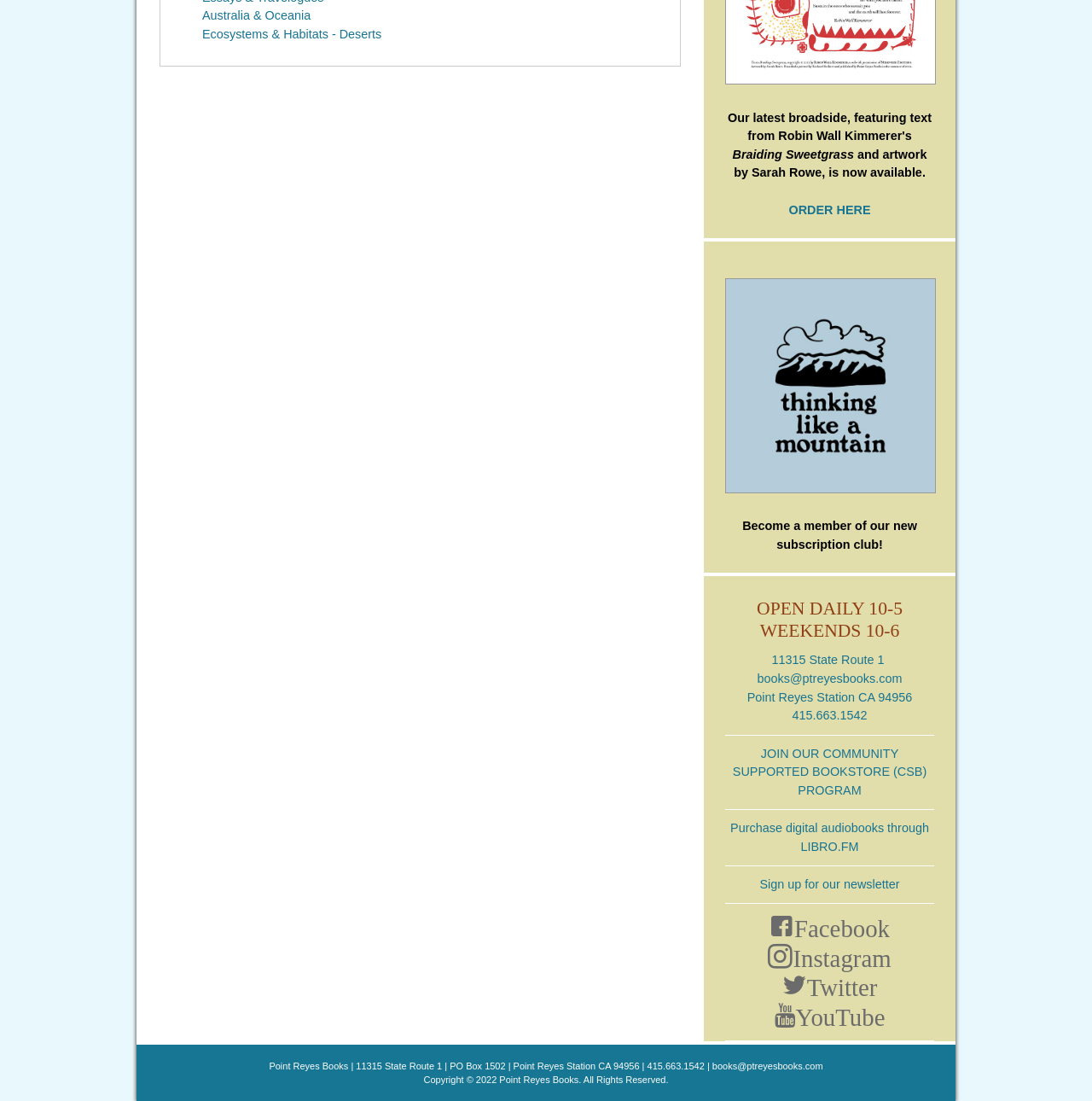Can you determine the bounding box coordinates of the area that needs to be clicked to fulfill the following instruction: "Visit Australia & Oceania"?

[0.185, 0.008, 0.285, 0.021]